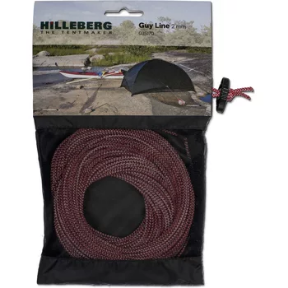What is the price of the guy line?
Using the image, answer in one word or phrase.

€9.90